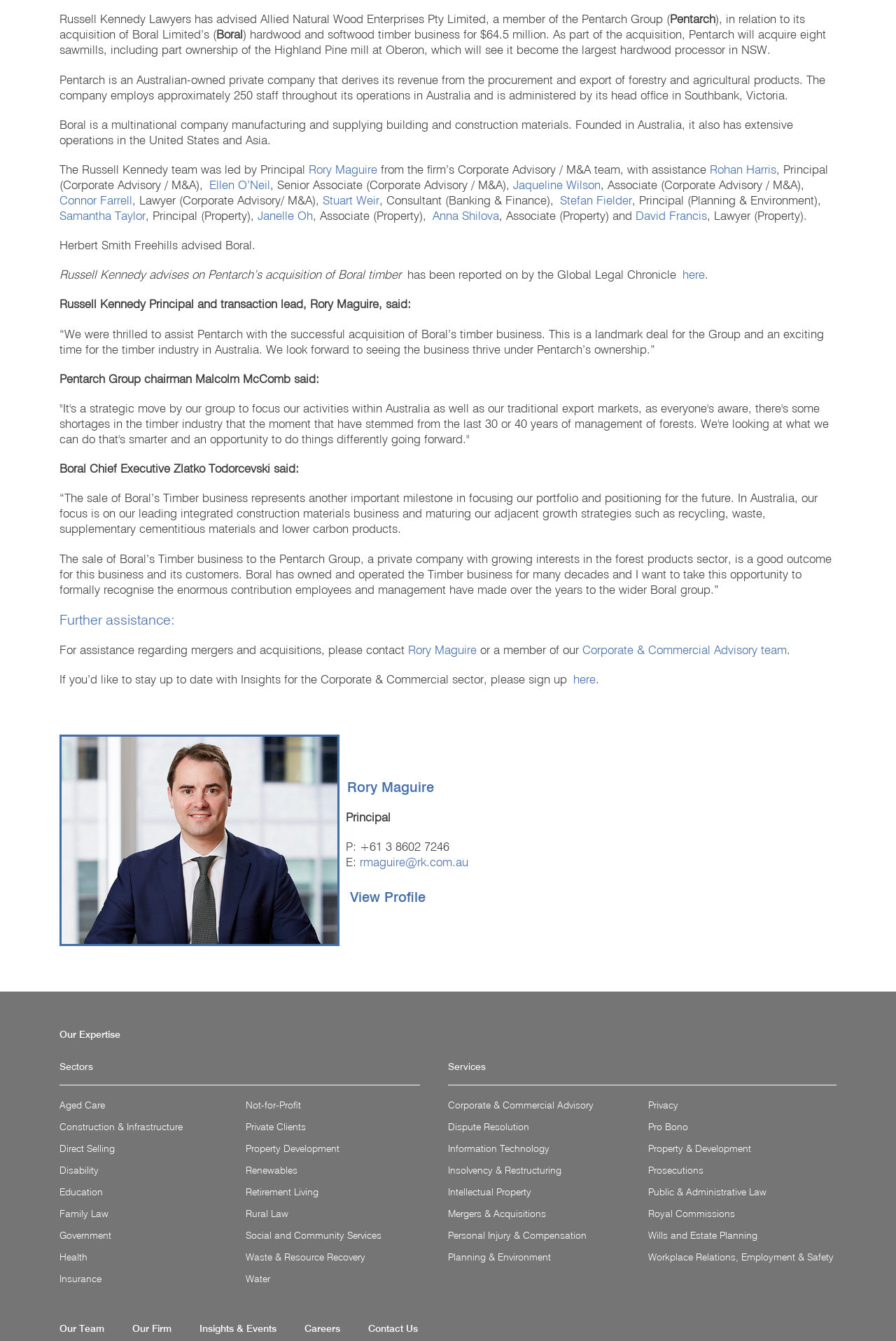Provide the bounding box coordinates of the HTML element this sentence describes: "Property Development".

[0.274, 0.852, 0.379, 0.861]